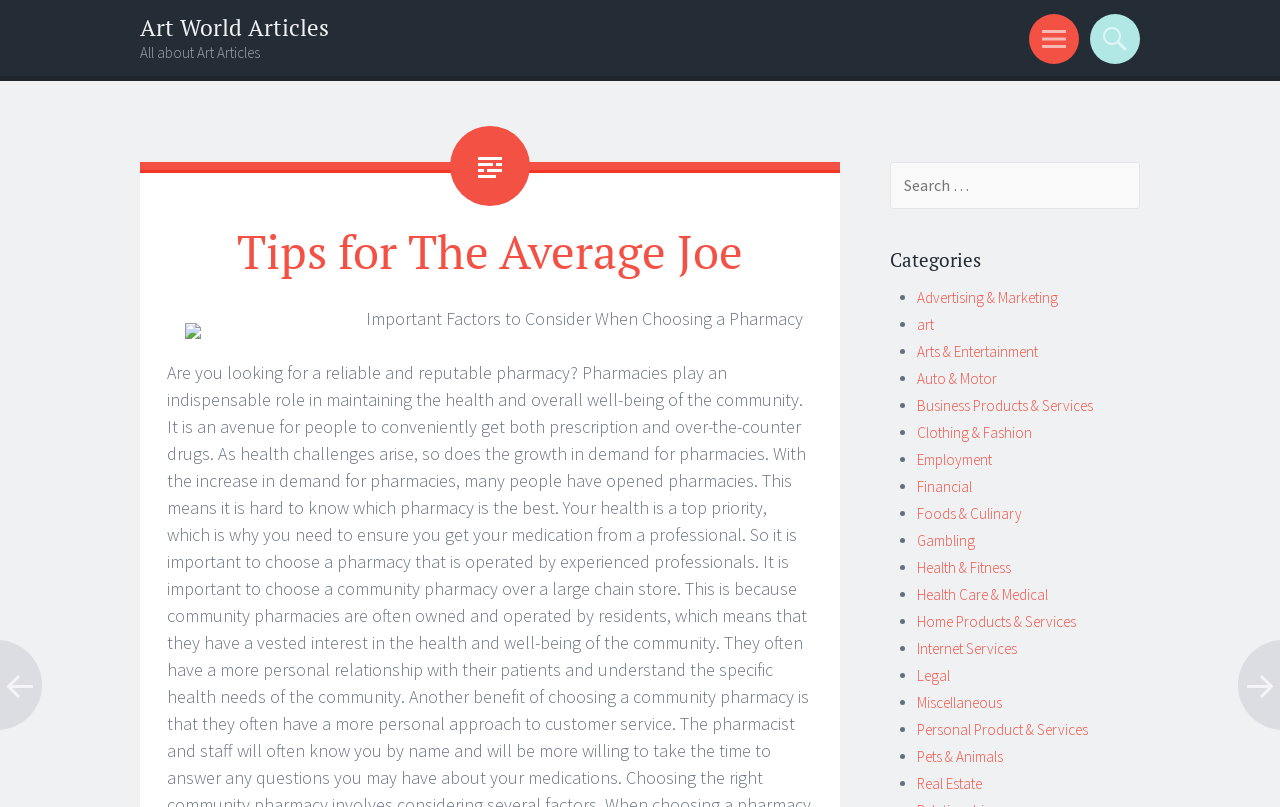Elaborate on the webpage's design and content in a detailed caption.

The webpage is titled "Tips for The Average Joe – Art World Articles" and appears to be a blog or article directory. At the top, there is a heading "Art World Articles" with a link to the same title. Below this, there is another heading "All about Art Articles". 

On the top right side, there is a menu and a search bar. The search bar has a placeholder text "Search for:" and allows users to search for specific content. 

Below the search bar, there is a section titled "Categories" with a list of links to various categories, including "Advertising & Marketing", "Art", "Arts & Entertainment", and many others. Each category is preceded by a bullet point (•) and is listed in a vertical column.

On the left side, there is a header section with a heading "Tips for The Average Joe" and an image below it. Below the image, there is a static text "Important Factors to Consider When Choosing a Pharmacy", which appears to be a summary or introduction to an article.

Overall, the webpage seems to be a directory or blog that provides articles and resources on various topics, with a focus on art and related categories.